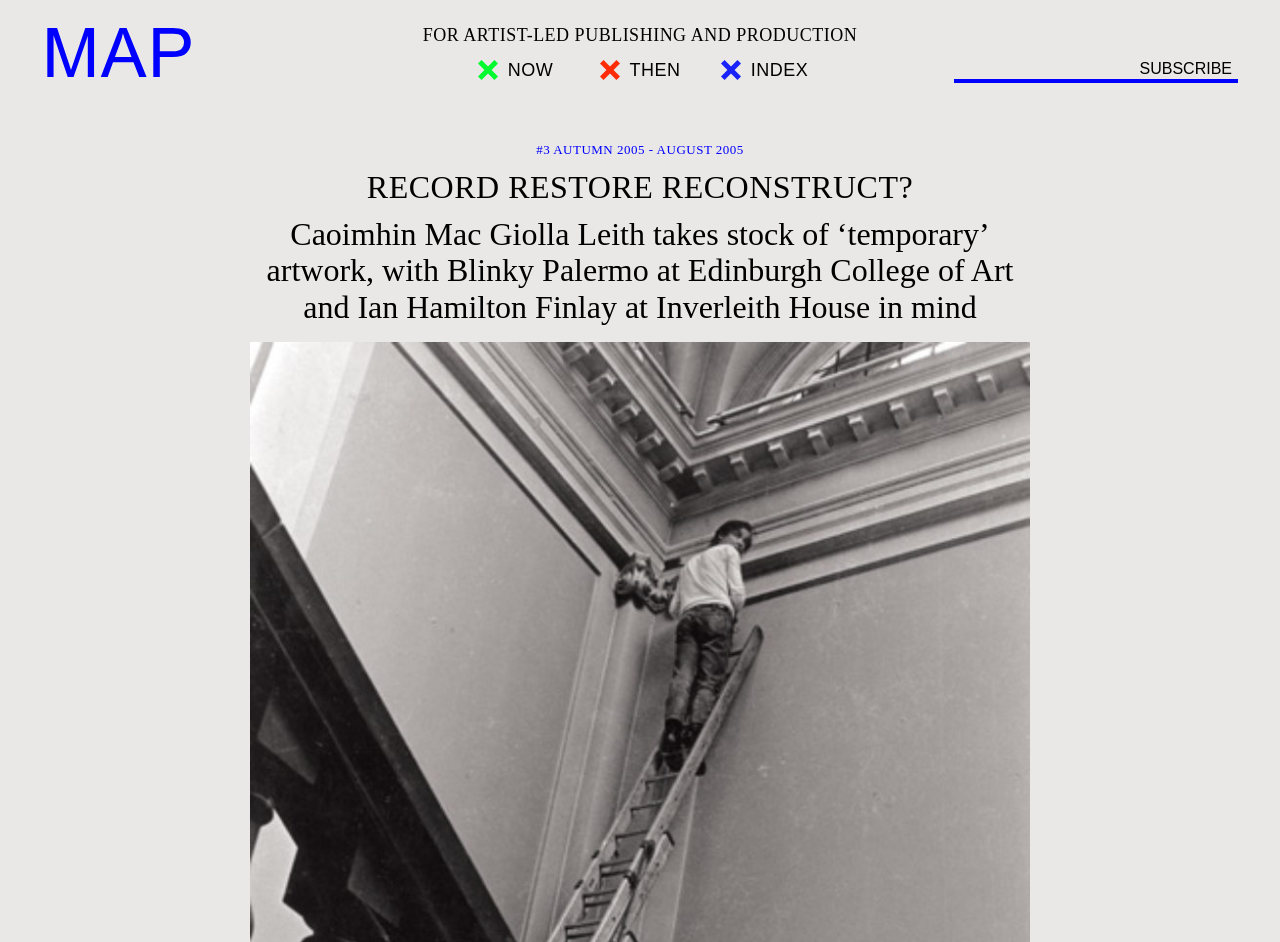Please determine the bounding box coordinates of the area that needs to be clicked to complete this task: 'View the INDEX page'. The coordinates must be four float numbers between 0 and 1, formatted as [left, top, right, bottom].

[0.563, 0.063, 0.631, 0.085]